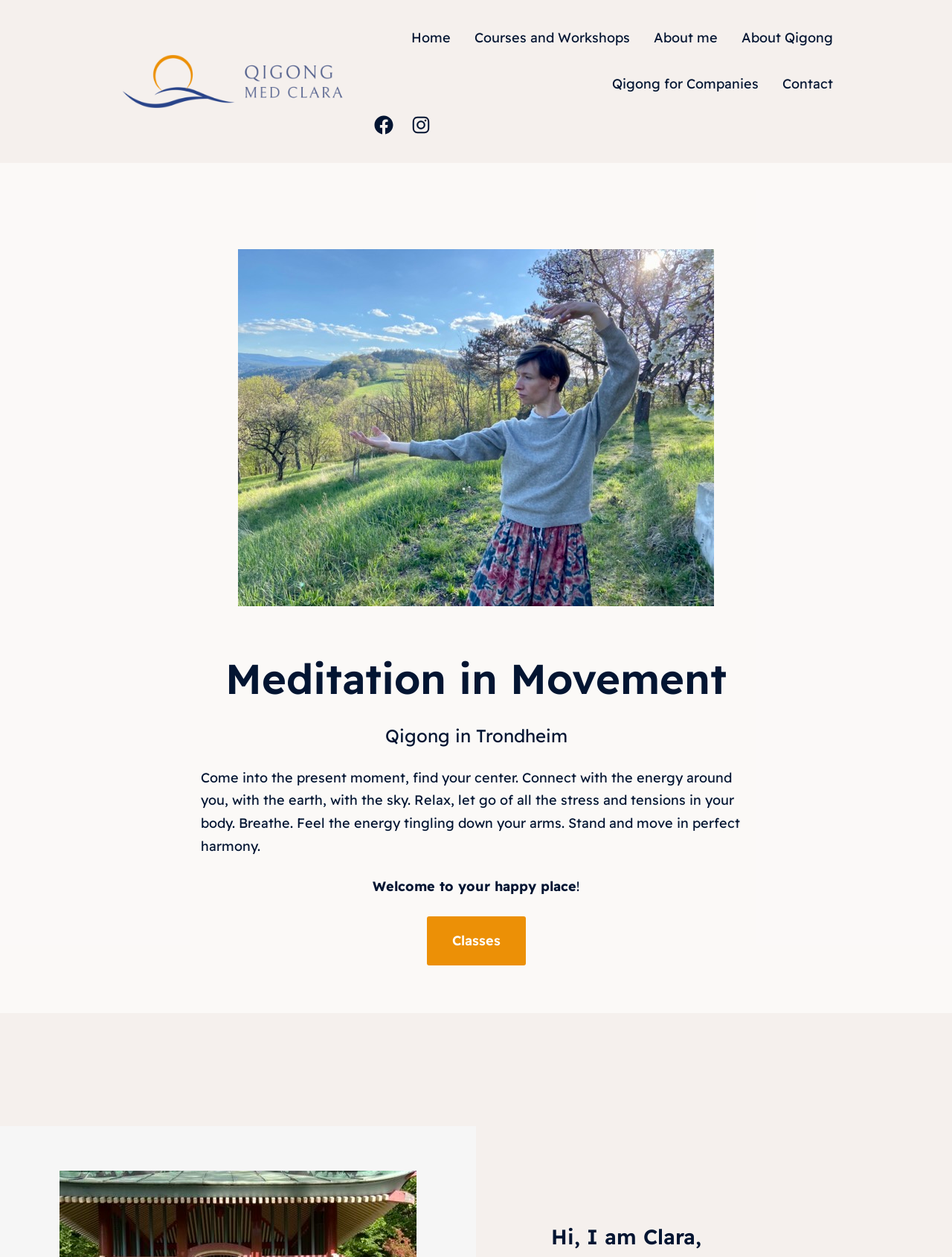What is the tone of the webpage?
Look at the image and respond to the question as thoroughly as possible.

The use of words like 'relax', 'breathe', and 'harmony' creates a peaceful and calming tone on the webpage, which is consistent with the theme of Qigong and meditation.